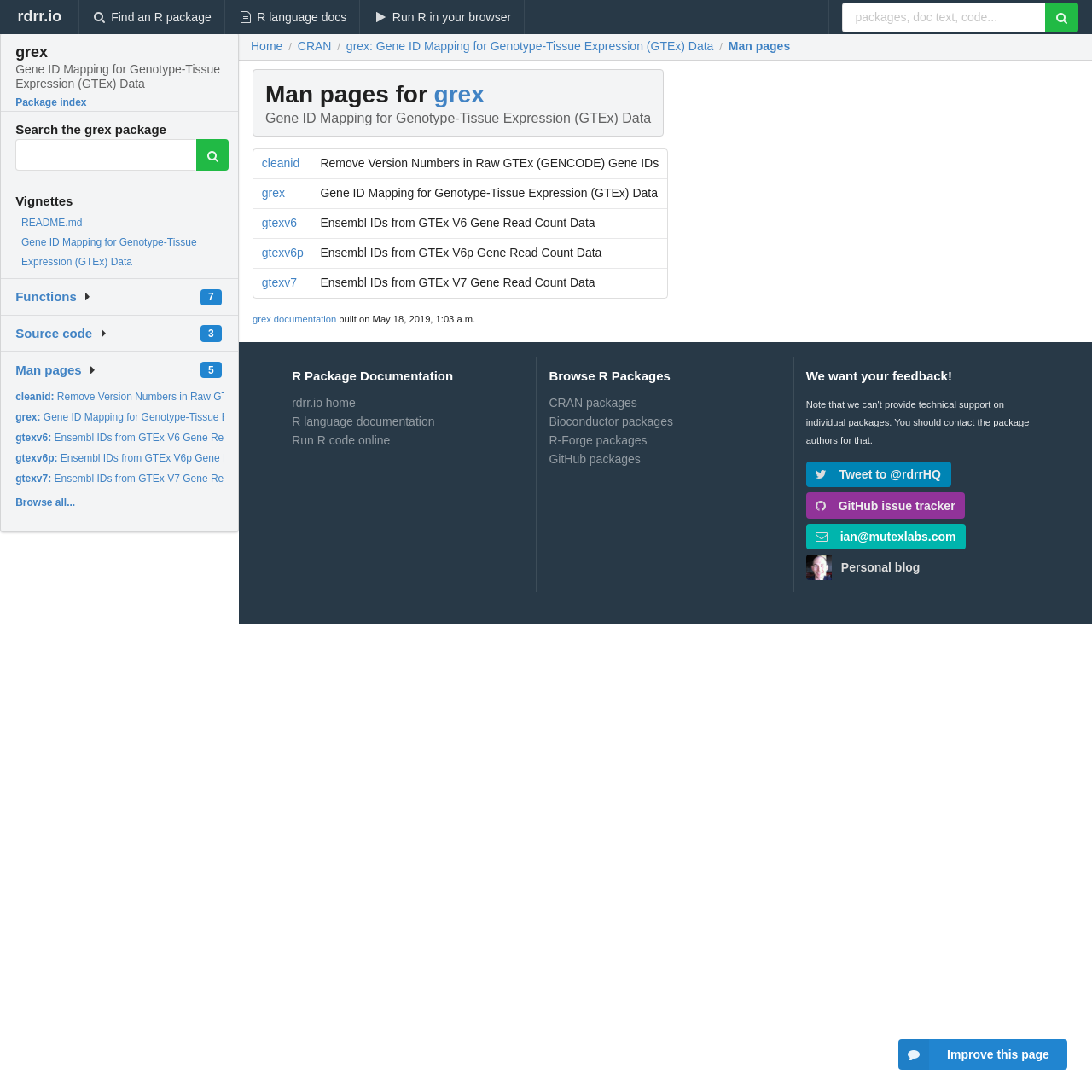Answer briefly with one word or phrase:
What is the purpose of the 'Search the grex package' textbox?

Search the package